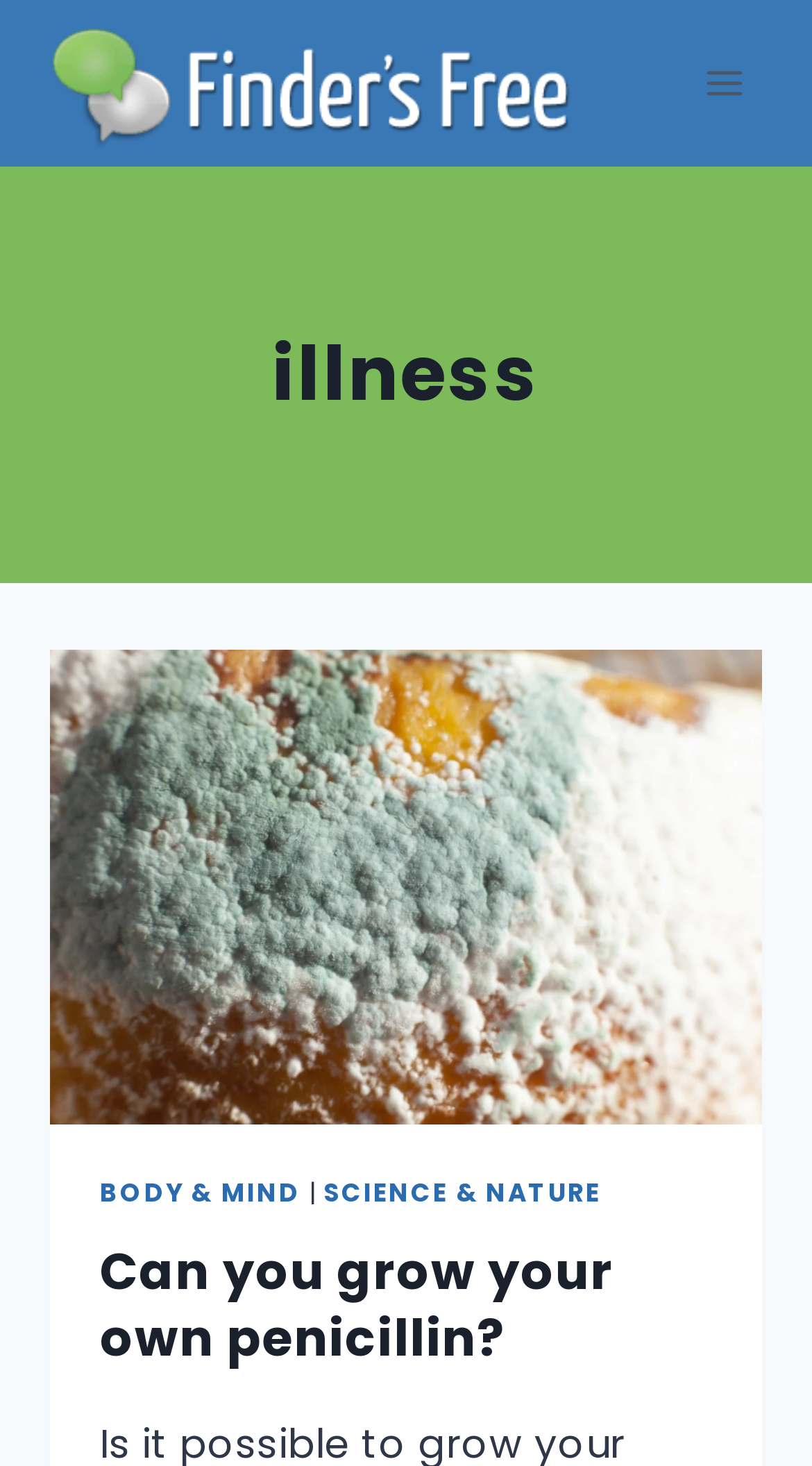What is the title of the first article in the list?
Refer to the image and give a detailed answer to the question.

By looking at the webpage, we can see that the first article in the list is titled 'Can you grow your own penicillin?', which is indicated by the link and the heading with the same text.